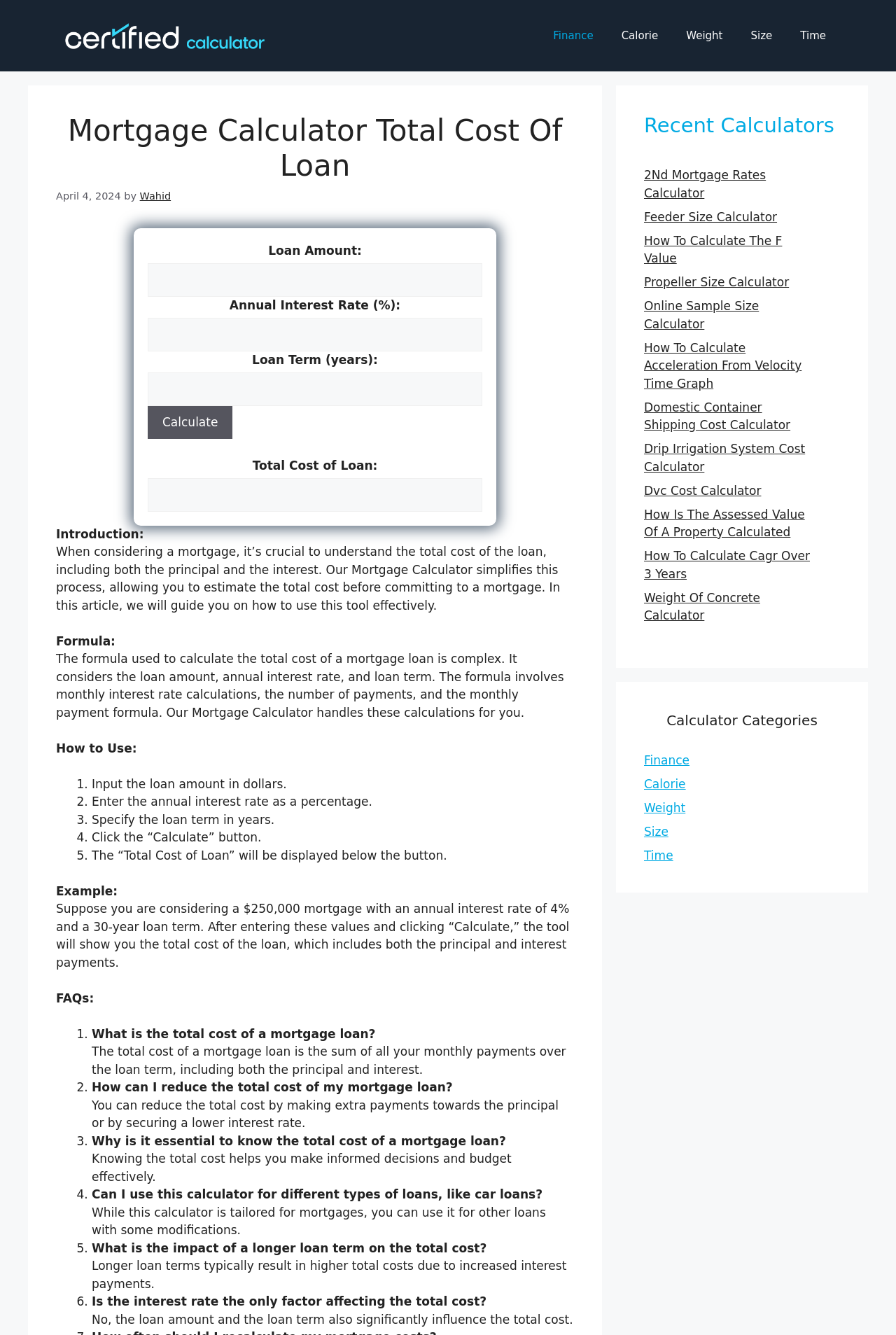What are the three inputs required for the Mortgage Calculator?
Please answer the question with as much detail as possible using the screenshot.

To use the Mortgage Calculator, users need to input three essential values: the loan amount, the annual interest rate as a percentage, and the loan term in years. These inputs are necessary to calculate the total cost of the mortgage loan.